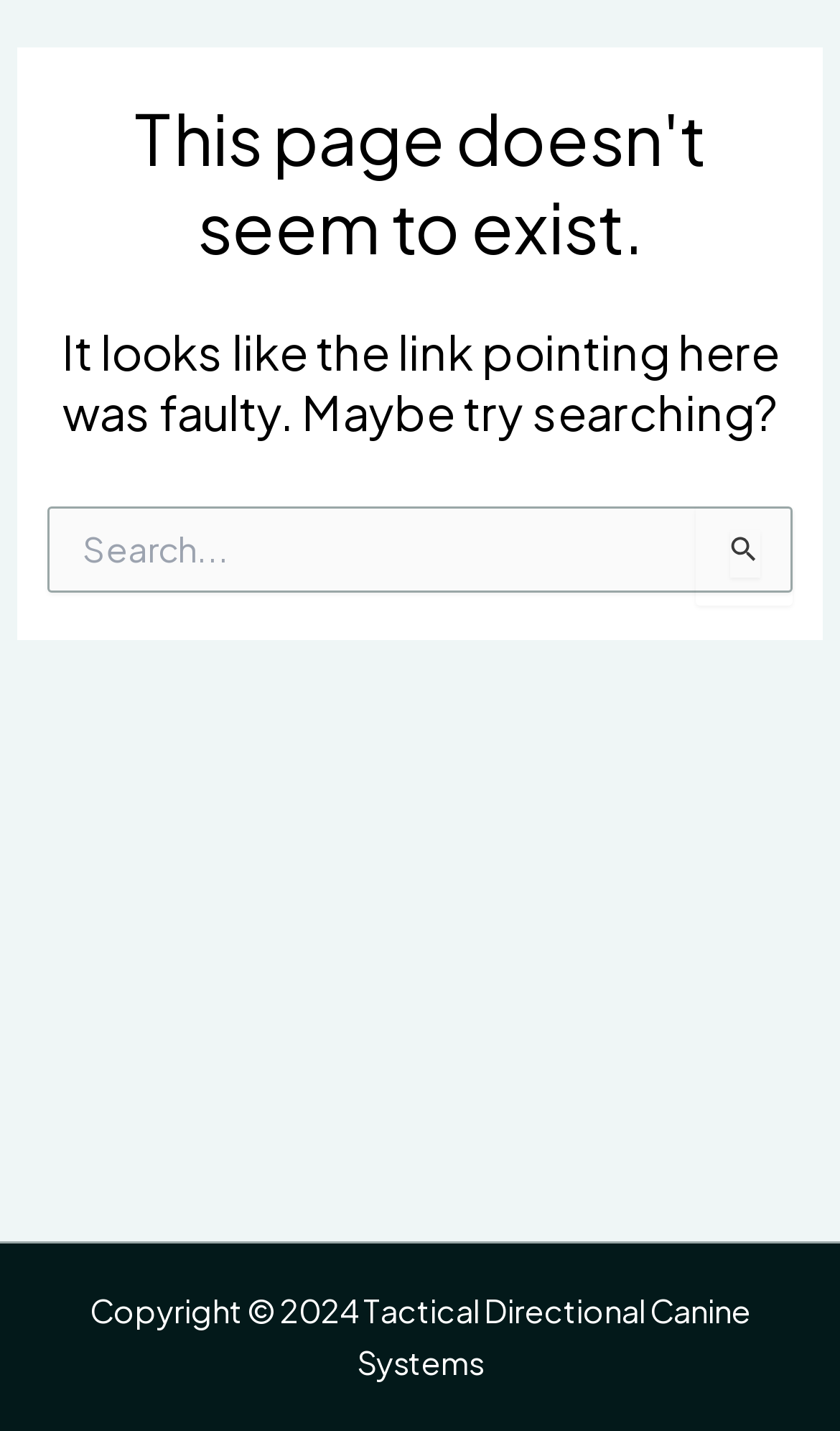Return the bounding box coordinates of the UI element that corresponds to this description: "parent_node: Search for: value="Search"". The coordinates must be given as four float numbers in the range of 0 and 1, [left, top, right, bottom].

[0.827, 0.354, 0.942, 0.424]